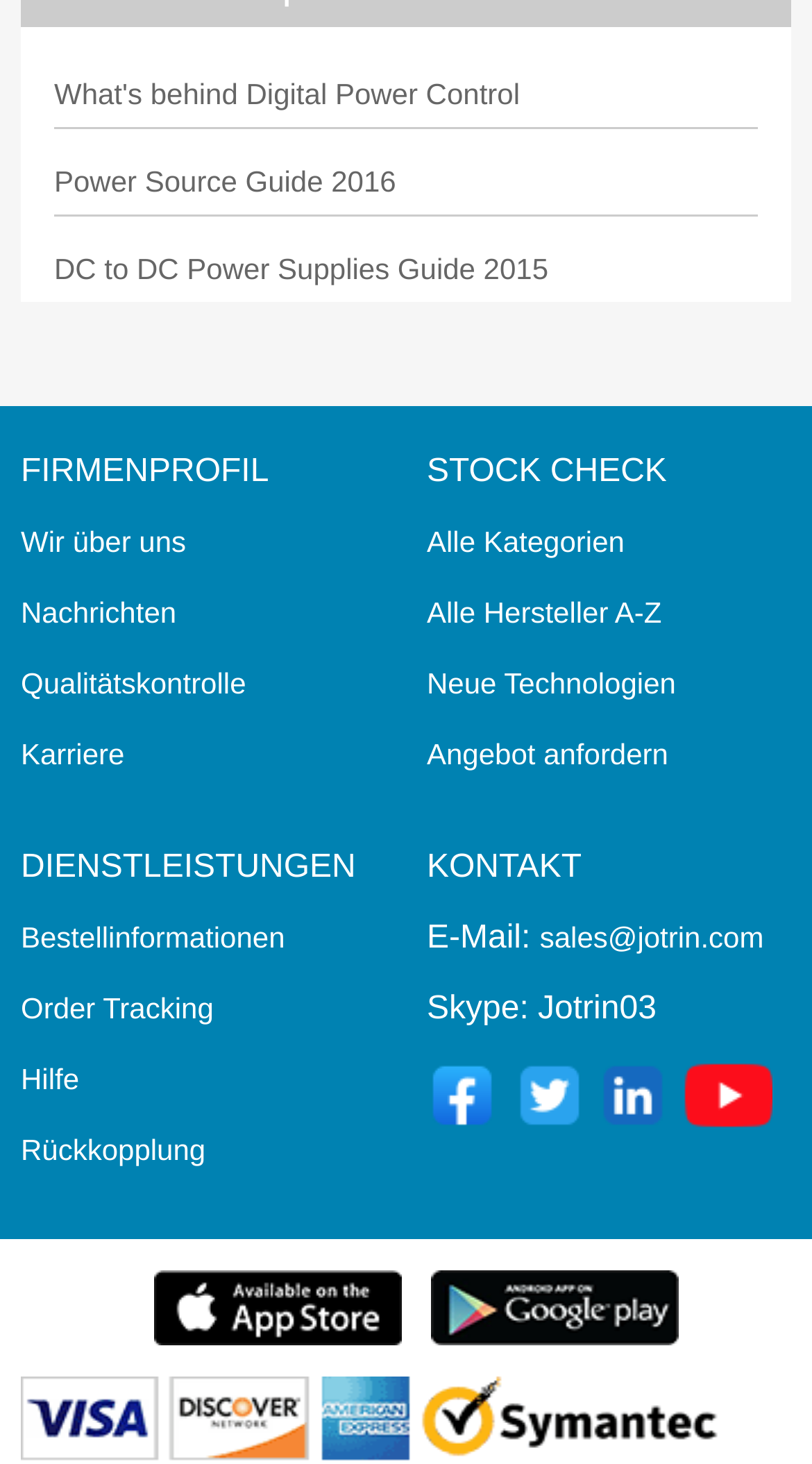Find and specify the bounding box coordinates that correspond to the clickable region for the instruction: "Check stock".

[0.526, 0.358, 0.769, 0.381]